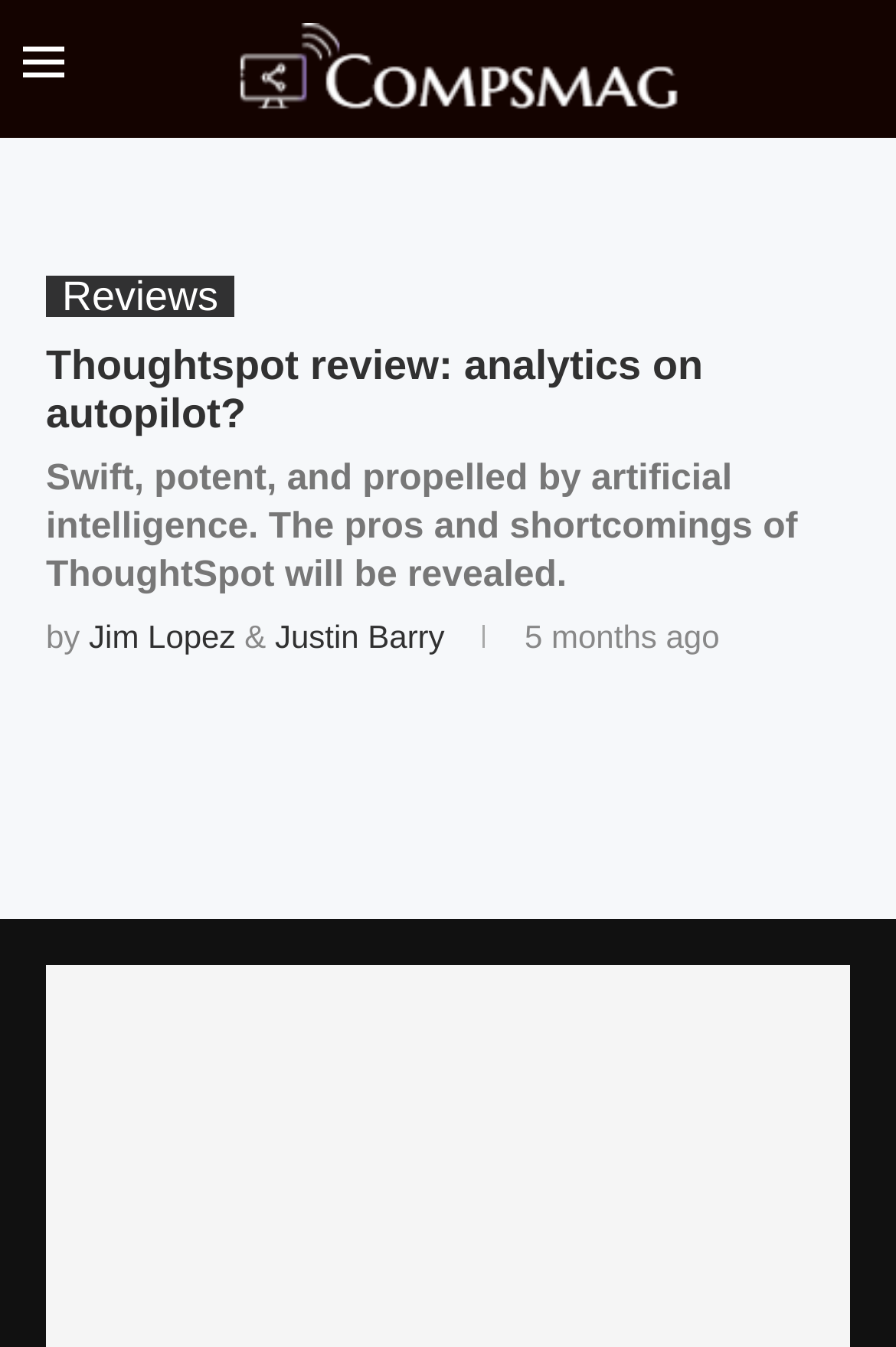What is the time period when the article was published? Based on the screenshot, please respond with a single word or phrase.

5 months ago